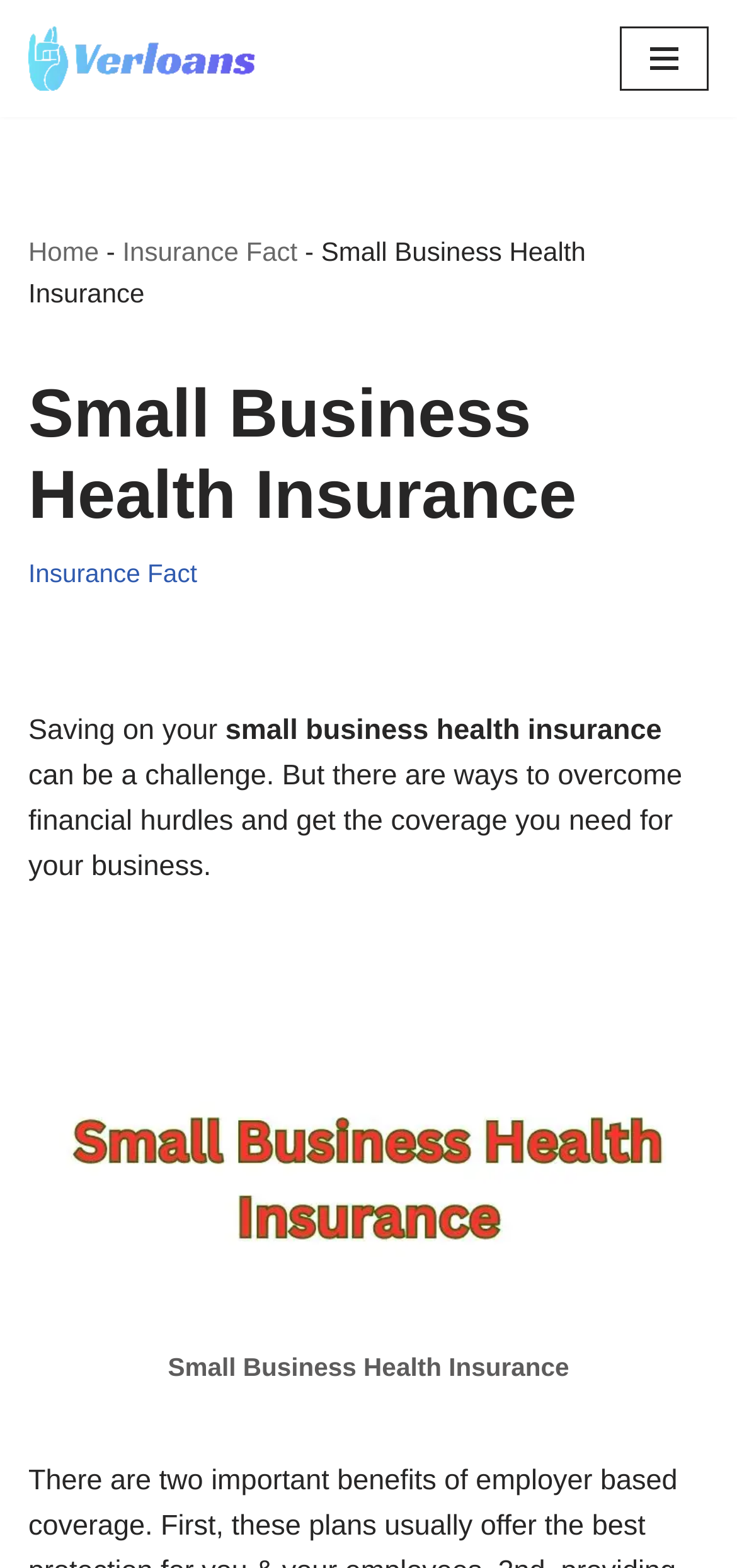Using the element description: "Skip to content", determine the bounding box coordinates. The coordinates should be in the format [left, top, right, bottom], with values between 0 and 1.

[0.0, 0.039, 0.077, 0.063]